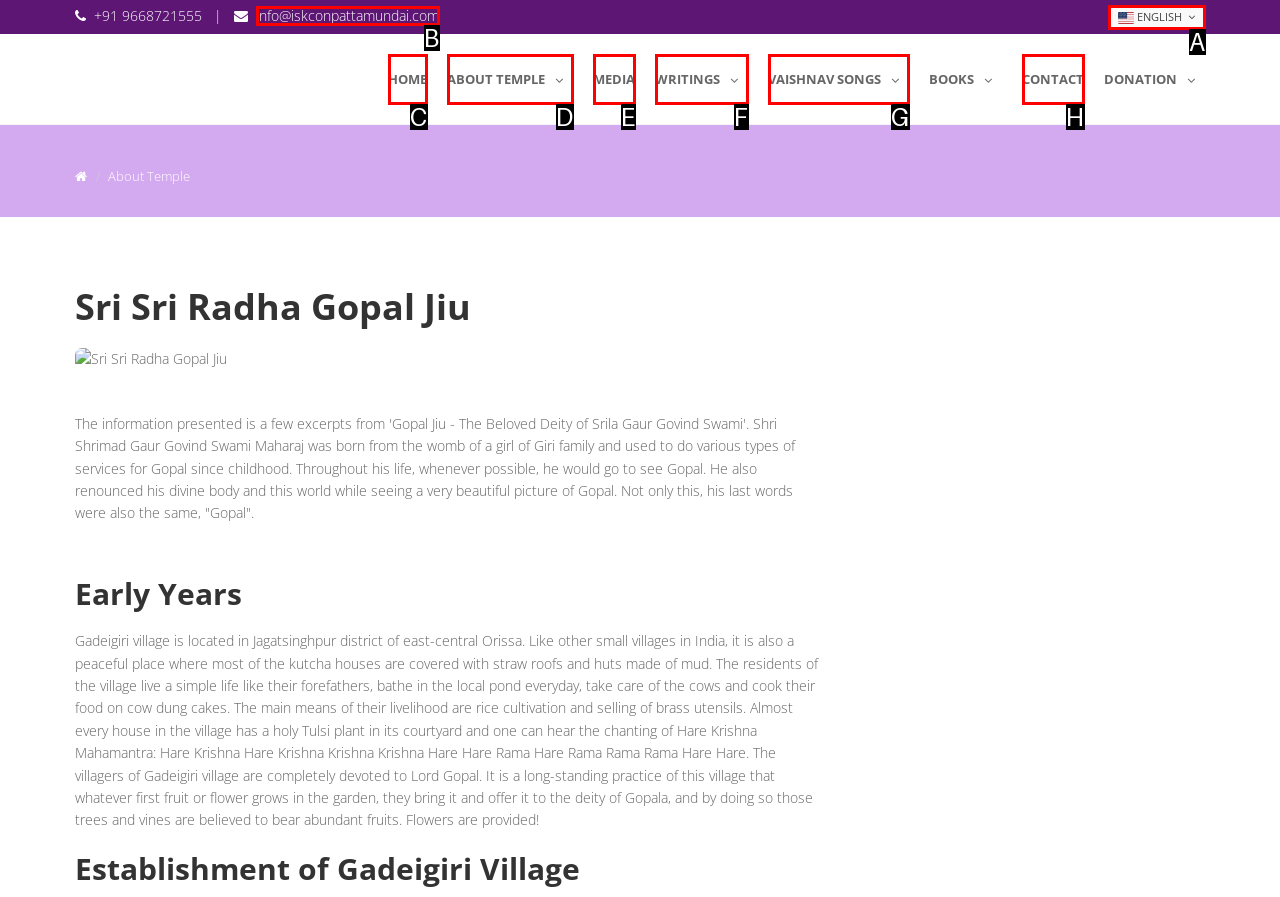Choose the option that aligns with the description: See other events
Respond with the letter of the chosen option directly.

None